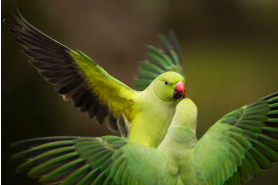Provide a brief response to the question below using one word or phrase:
What is the purpose of the blurred background?

To focus on the parrots